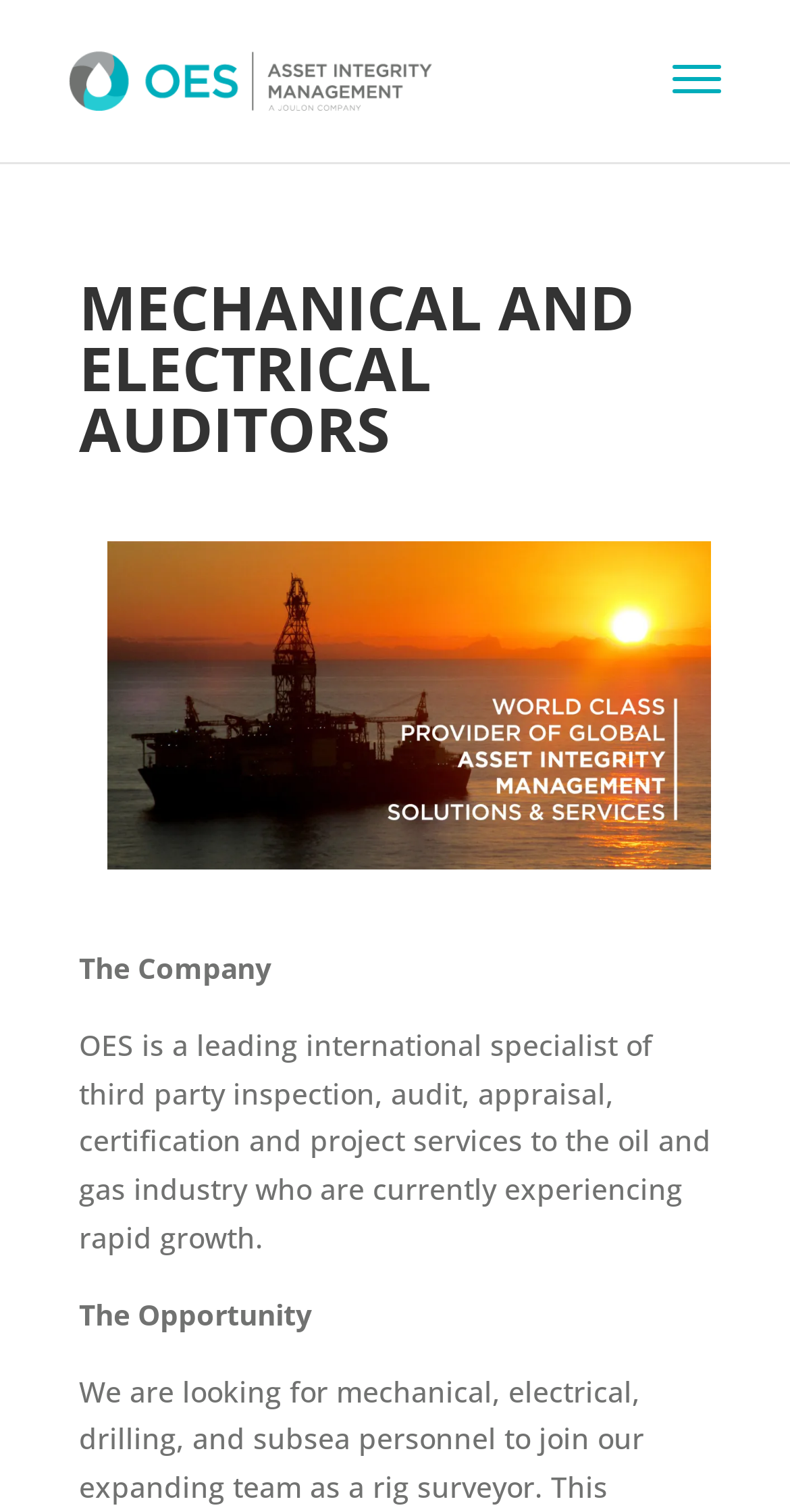What is the section below the company description about?
By examining the image, provide a one-word or phrase answer.

The Opportunity